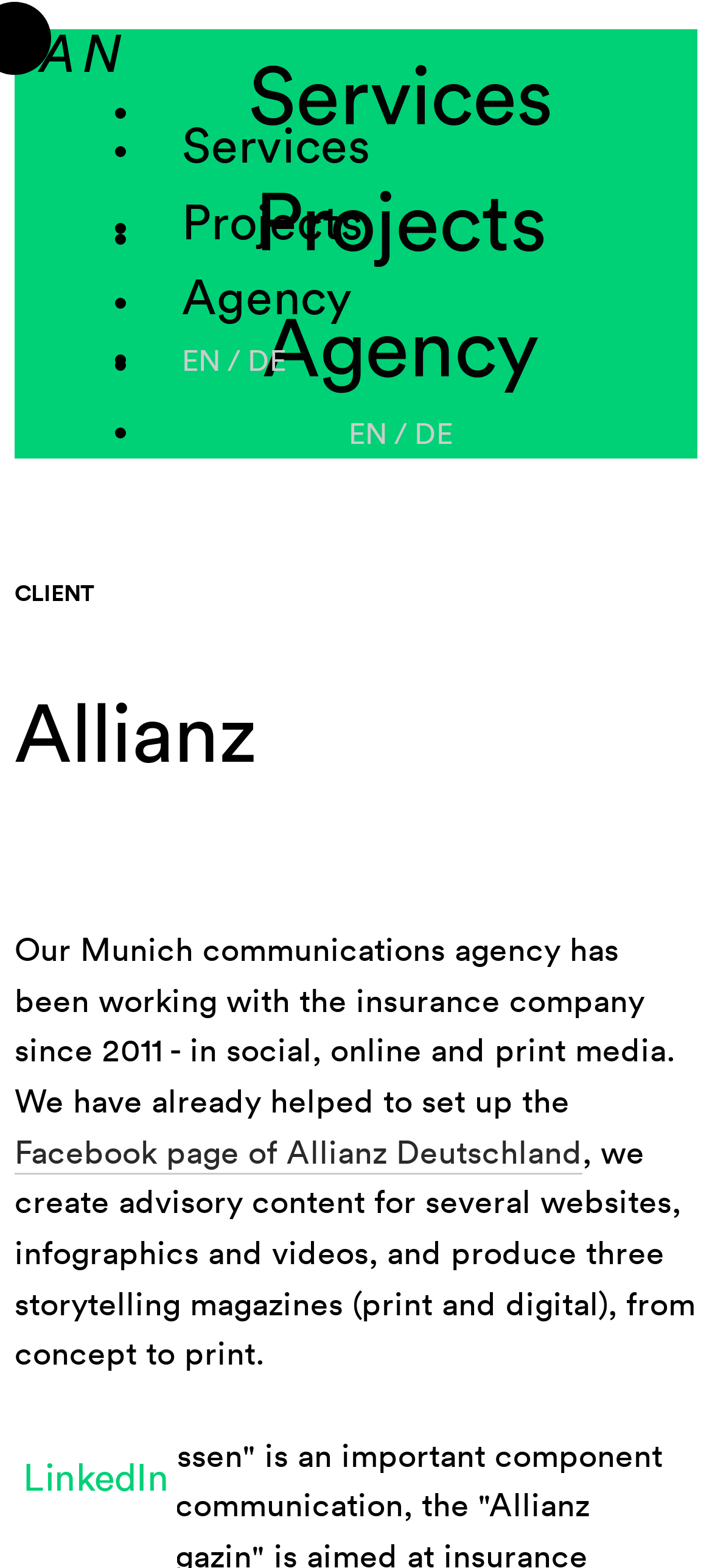Given the description: "Facebook page of Allianz Deutschland", determine the bounding box coordinates of the UI element. The coordinates should be formatted as four float numbers between 0 and 1, [left, top, right, bottom].

[0.021, 0.72, 0.818, 0.749]